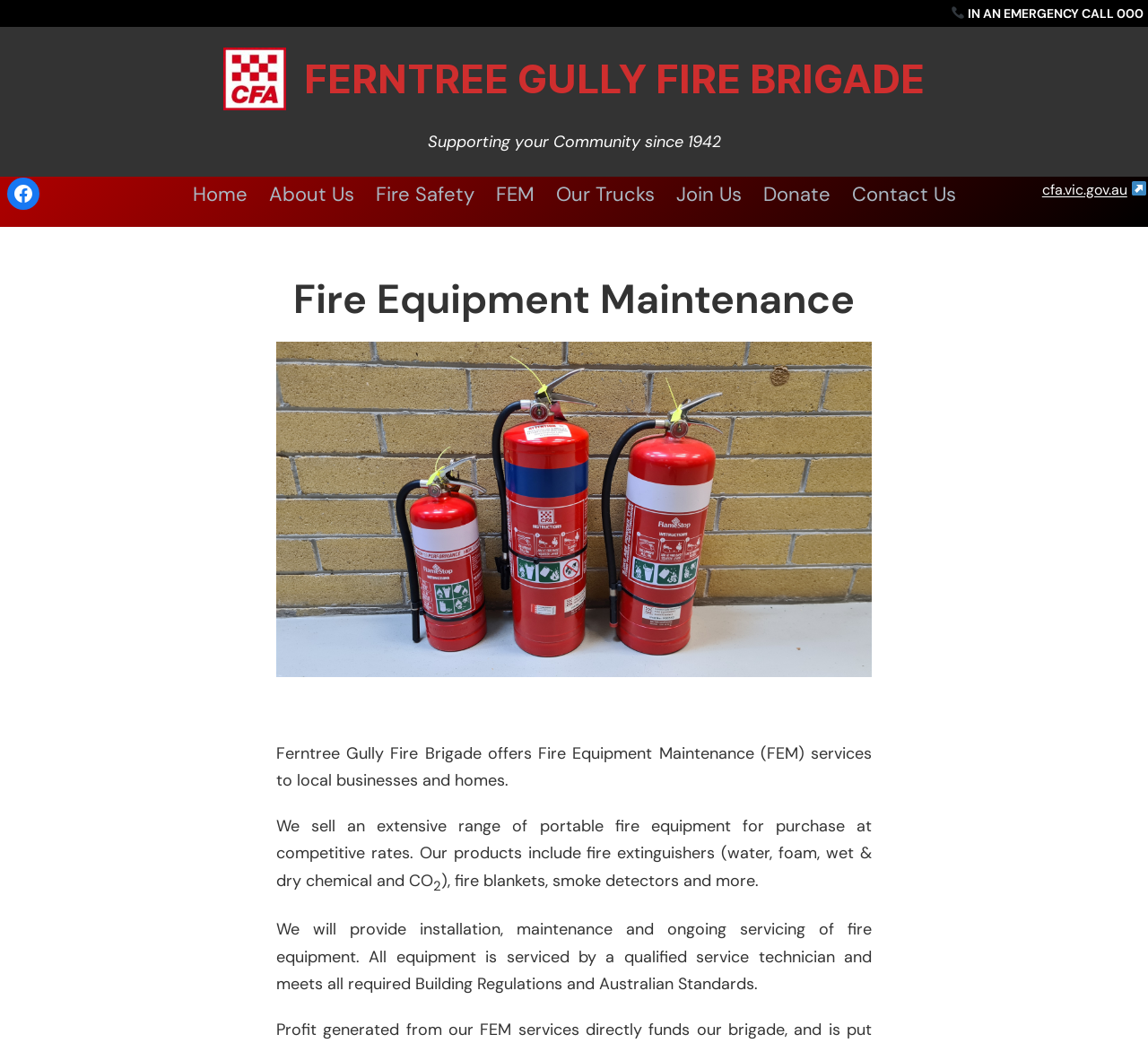Identify the bounding box coordinates of the region I need to click to complete this instruction: "Learn about Fire Equipment Maintenance".

[0.241, 0.264, 0.759, 0.31]